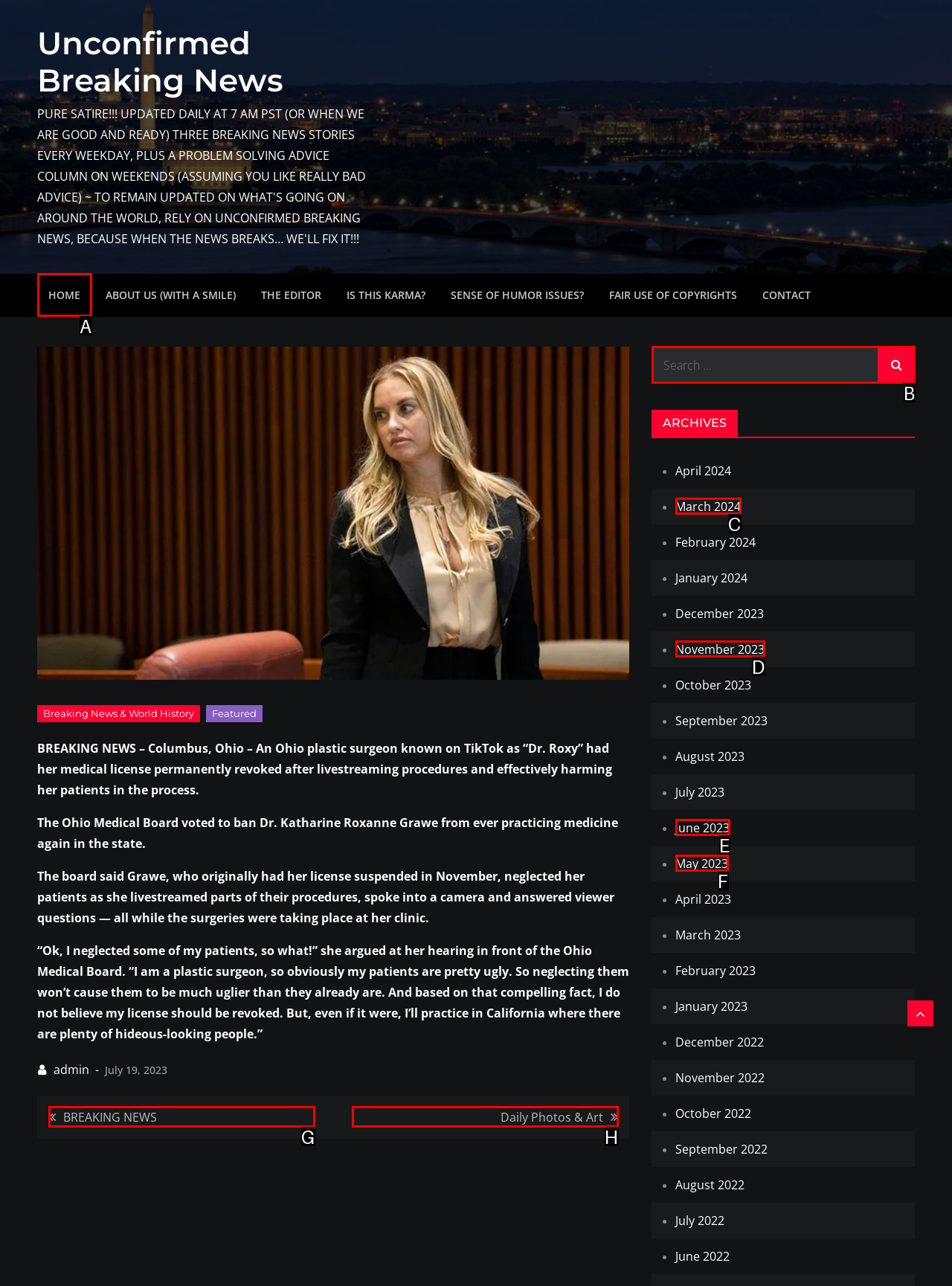Looking at the description: BREAKING NEWS, identify which option is the best match and respond directly with the letter of that option.

G